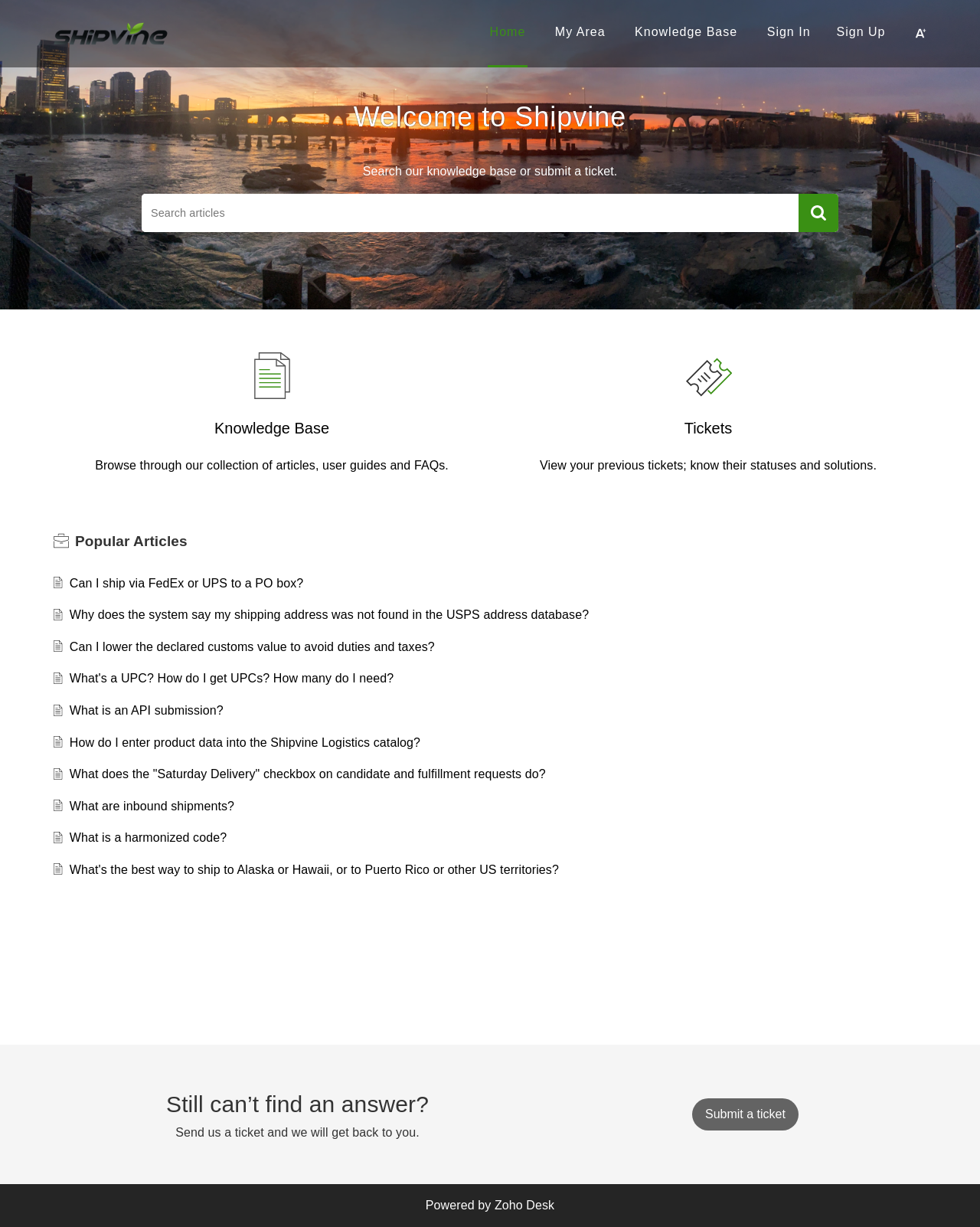Please predict the bounding box coordinates (top-left x, top-left y, bottom-right x, bottom-right y) for the UI element in the screenshot that fits the description: Tickets

[0.698, 0.342, 0.747, 0.356]